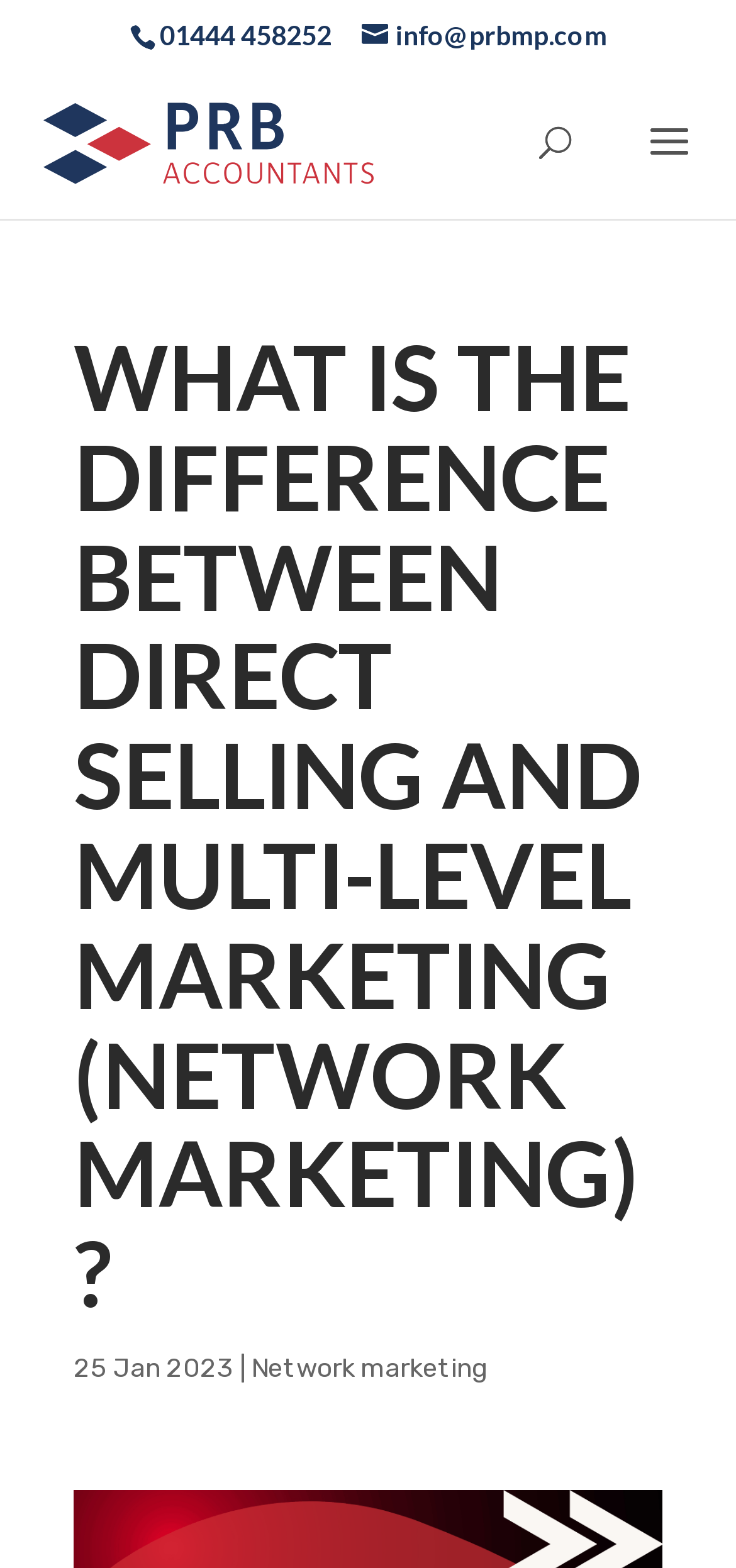Offer a detailed explanation of the webpage layout and contents.

The webpage appears to be an informational article discussing the differences between direct selling and multi-level marketing (MLM). At the top left of the page, there is a logo image with the text "PRB" next to it. Below the logo, there is a search bar that spans almost the entire width of the page, with a search box labeled "Search for:".

Above the main content area, there are three links: a phone number "01444 458252" on the top left, an email address "info@prbmp.com" on the top right, and a link to "PRB" on the top center.

The main content area is headed by a prominent heading that asks "WHAT IS THE DIFFERENCE BETWEEN DIRECT SELLING AND MULTI-LEVEL MARKETING (NETWORK MARKETING)?" This heading is centered and takes up most of the page width. Below the heading, there is a paragraph of text (not explicitly stated, but implied by the context) that discusses the differences between direct selling and MLM.

On the bottom left of the page, there is a date "25 Jan 2023" followed by a link to "Network marketing". Below this, there is a cookie policy notification that informs users that the website uses cookies to analyze and improve their experience. The notification provides two options: "Manage settings" and "Accept all cookies", which are positioned side by side near the bottom of the page.